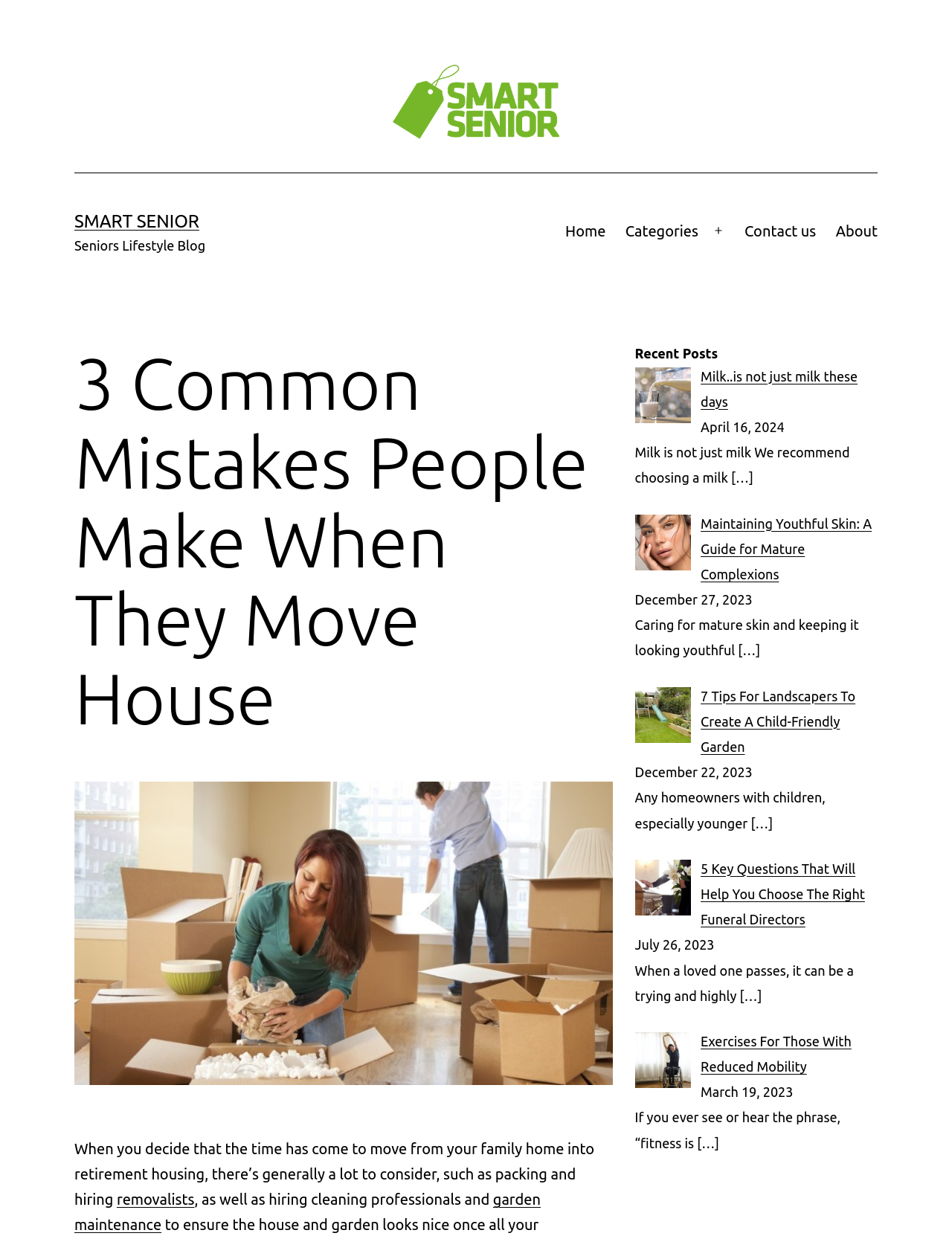Please locate the bounding box coordinates of the element that needs to be clicked to achieve the following instruction: "Read the article '3 Common Mistakes People Make When They Move House'". The coordinates should be four float numbers between 0 and 1, i.e., [left, top, right, bottom].

[0.078, 0.279, 0.643, 0.596]